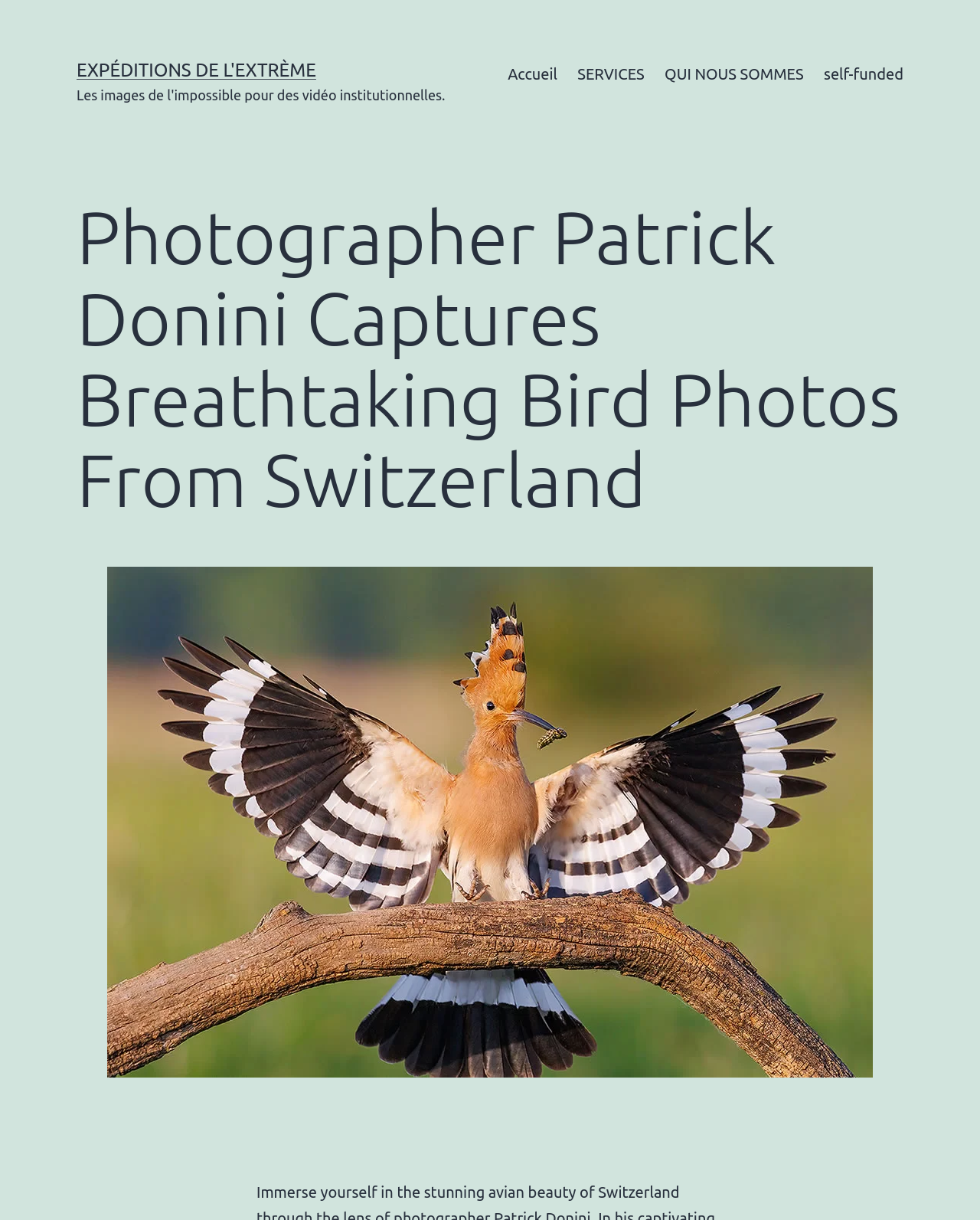Find and provide the bounding box coordinates for the UI element described with: "Accueil".

[0.508, 0.045, 0.579, 0.076]